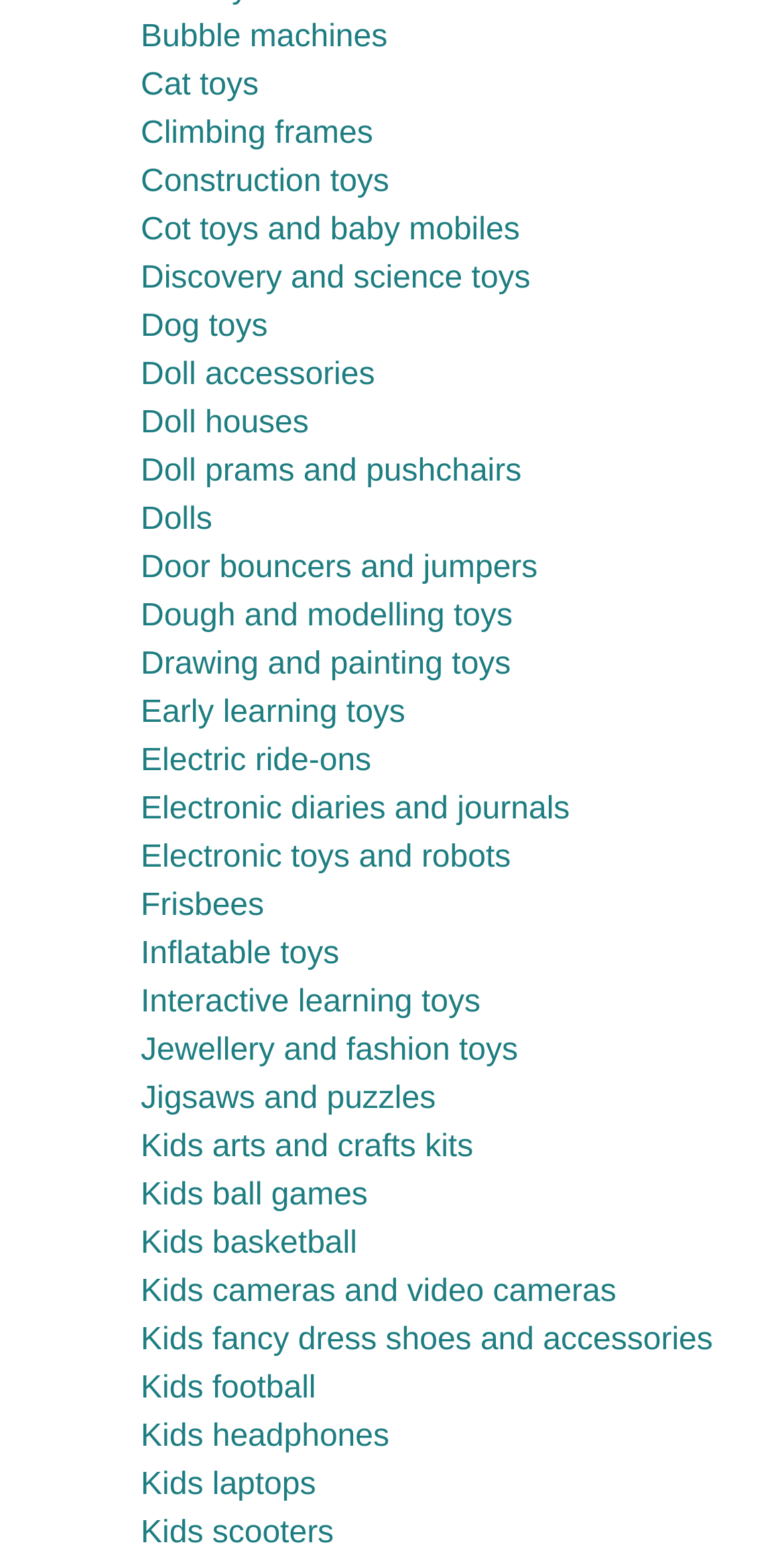Please find the bounding box coordinates of the section that needs to be clicked to achieve this instruction: "Check kids scooters".

[0.179, 0.975, 0.426, 0.997]